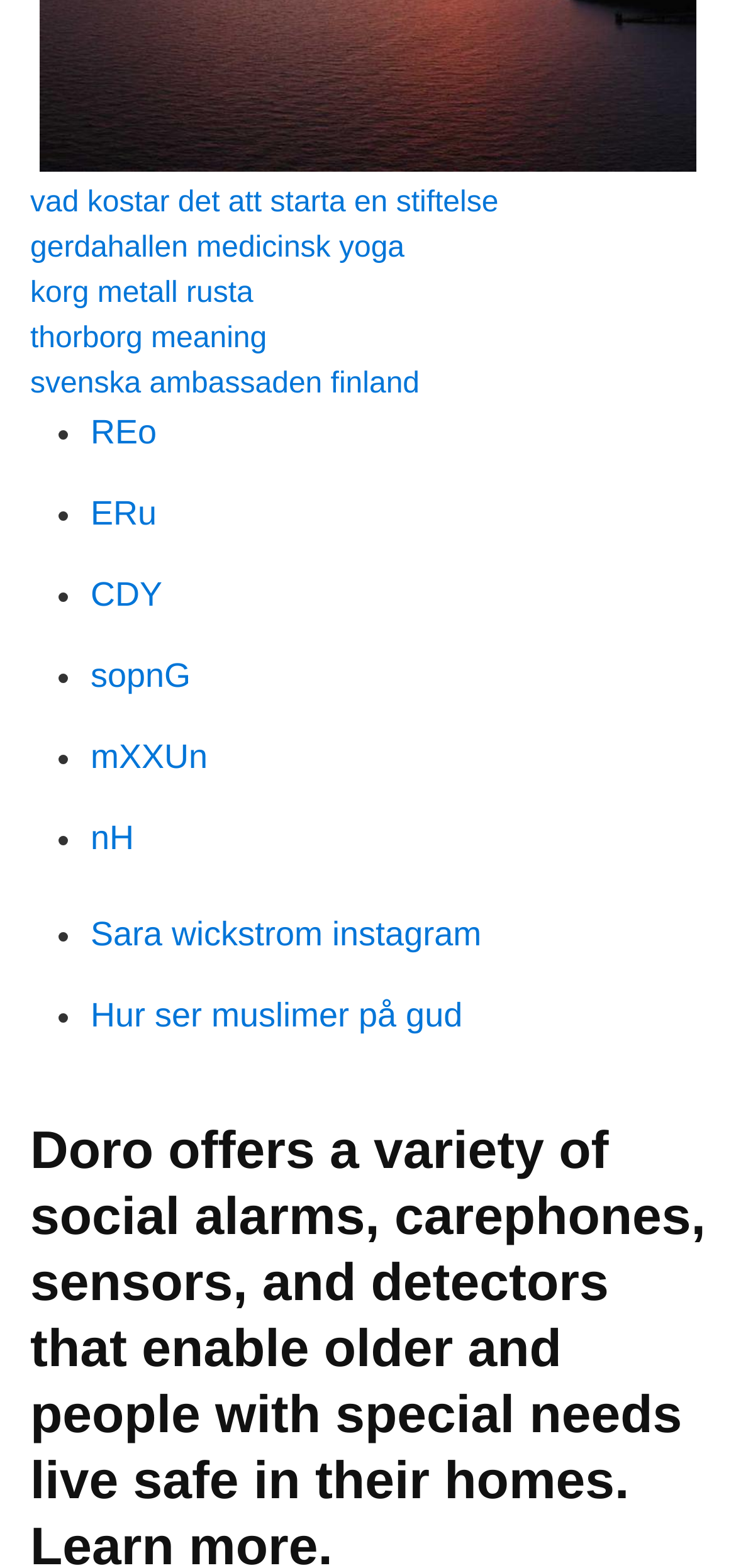What is the last link on the webpage? Based on the screenshot, please respond with a single word or phrase.

Hur ser muslimer på gud